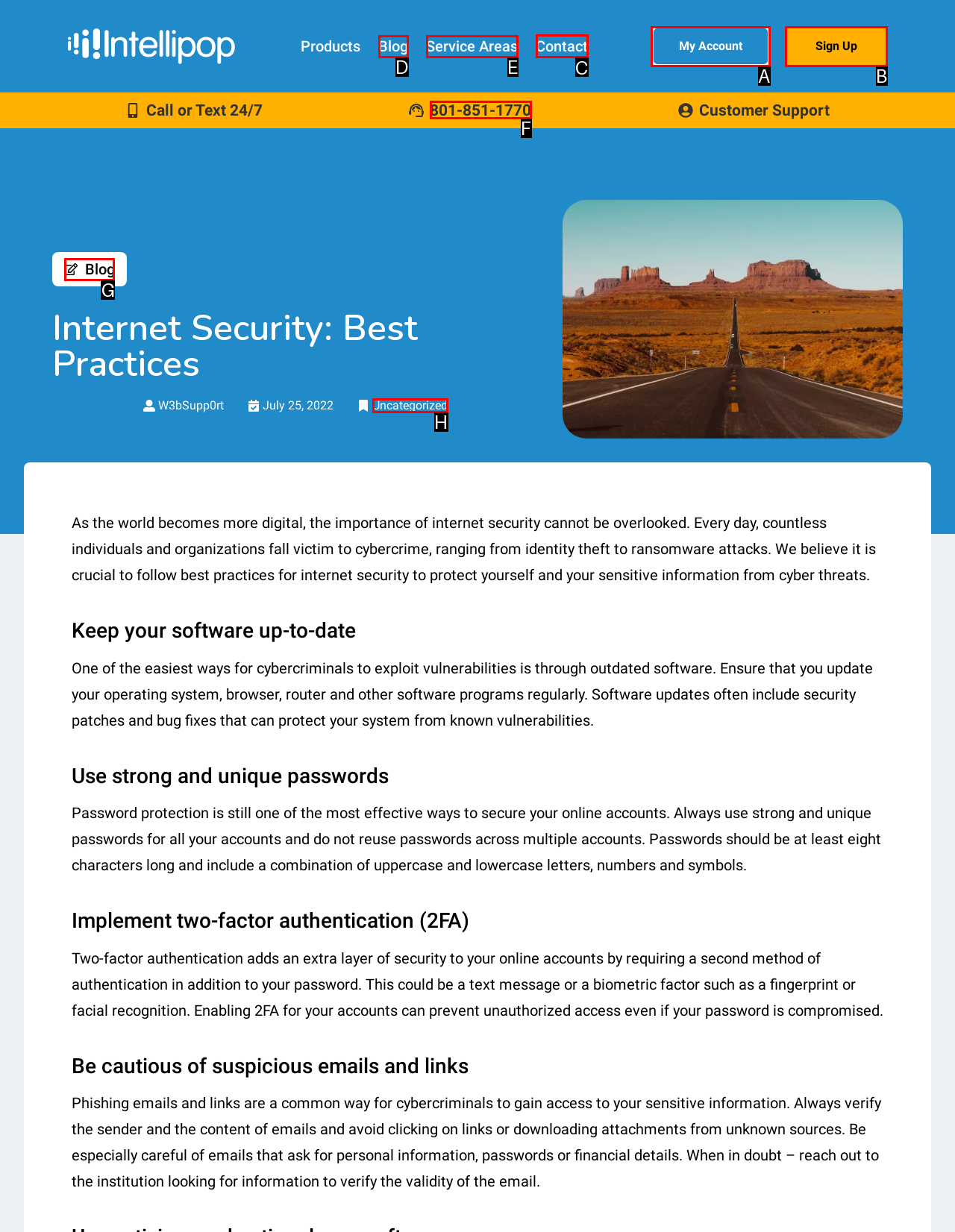Identify the correct HTML element to click to accomplish this task: Contact the company
Respond with the letter corresponding to the correct choice.

C